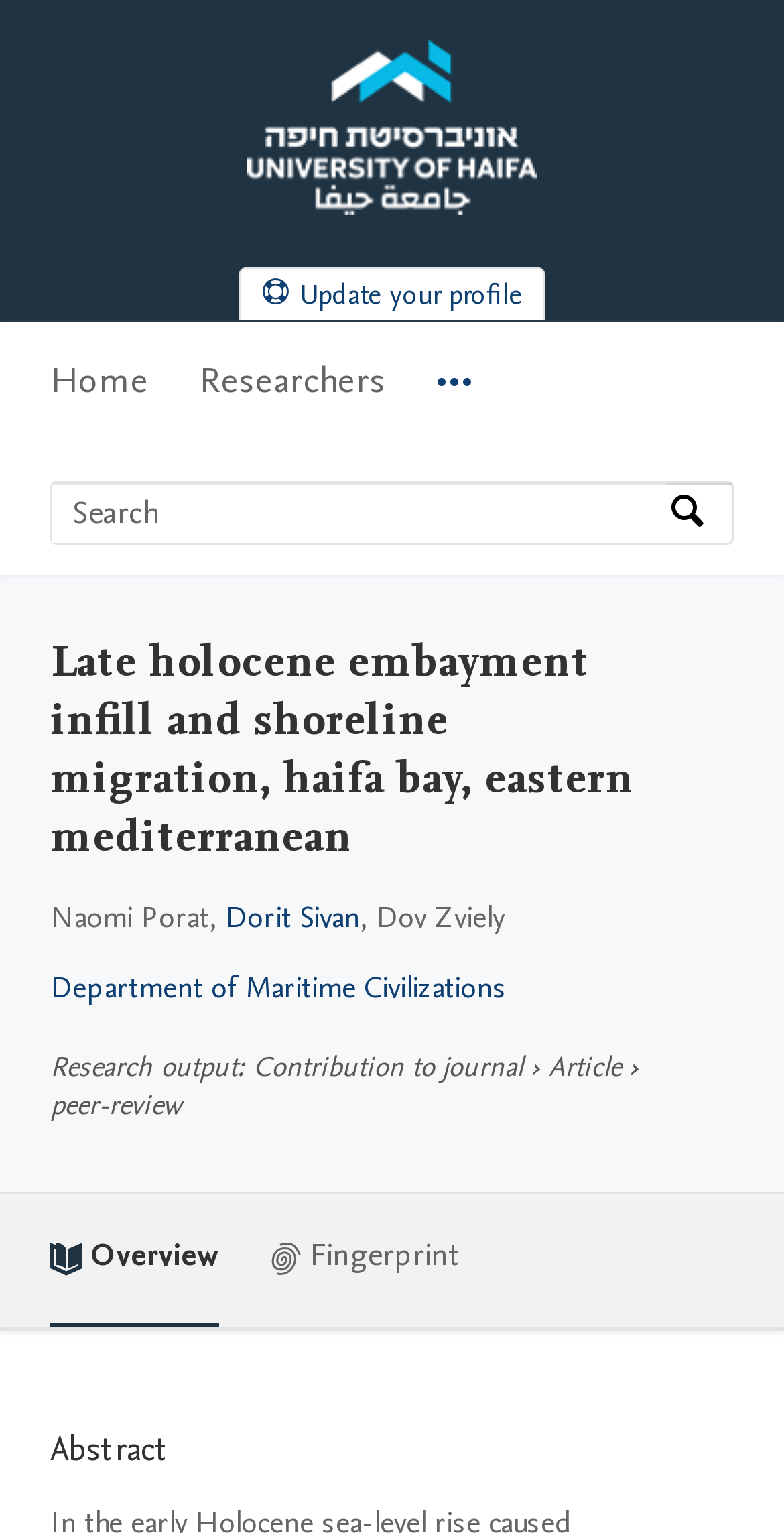Give a one-word or short-phrase answer to the following question: 
What is the department of the researchers?

Department of Maritime Civilizations